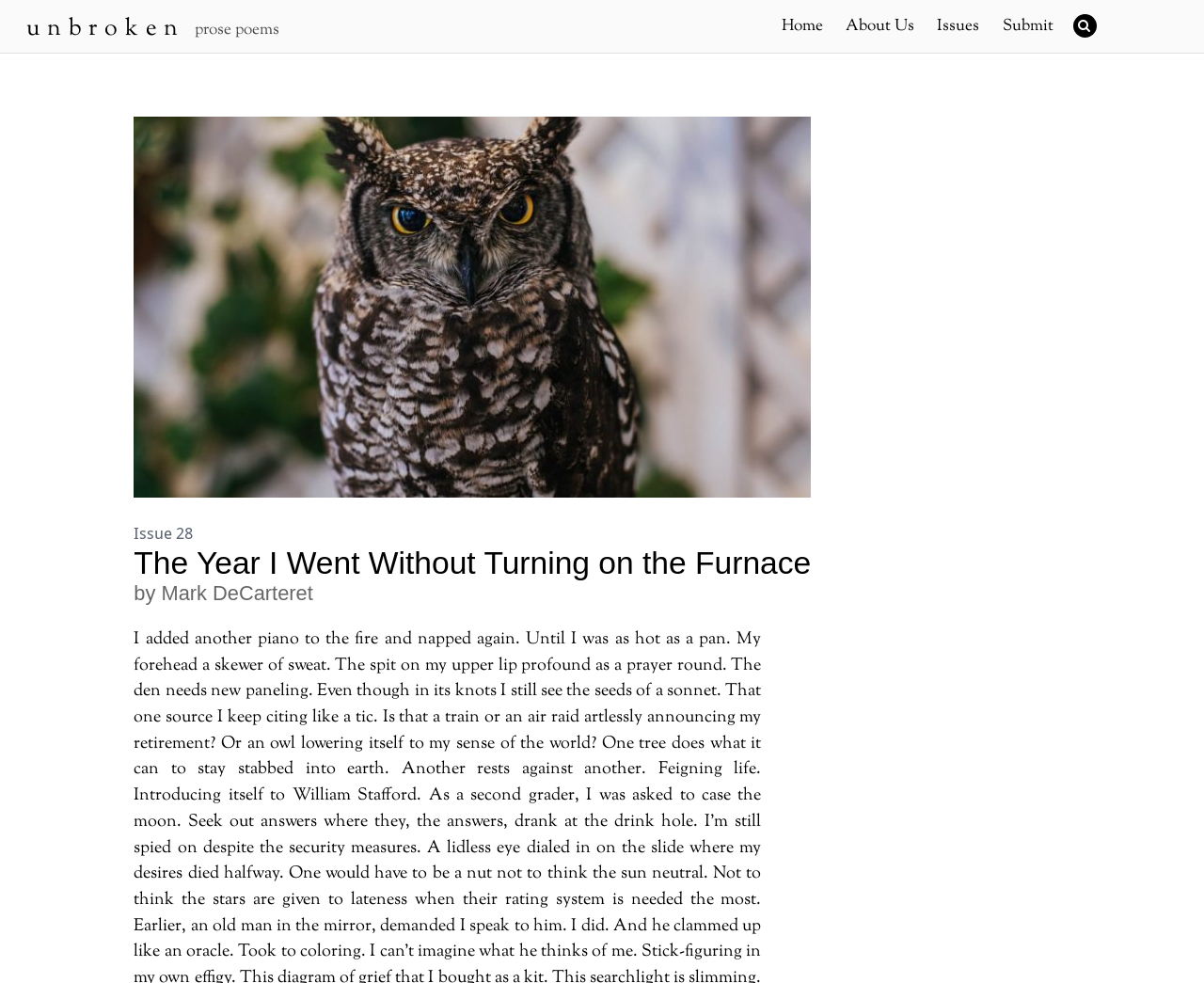What is the purpose of the textbox?
Based on the image, answer the question with a single word or brief phrase.

Search